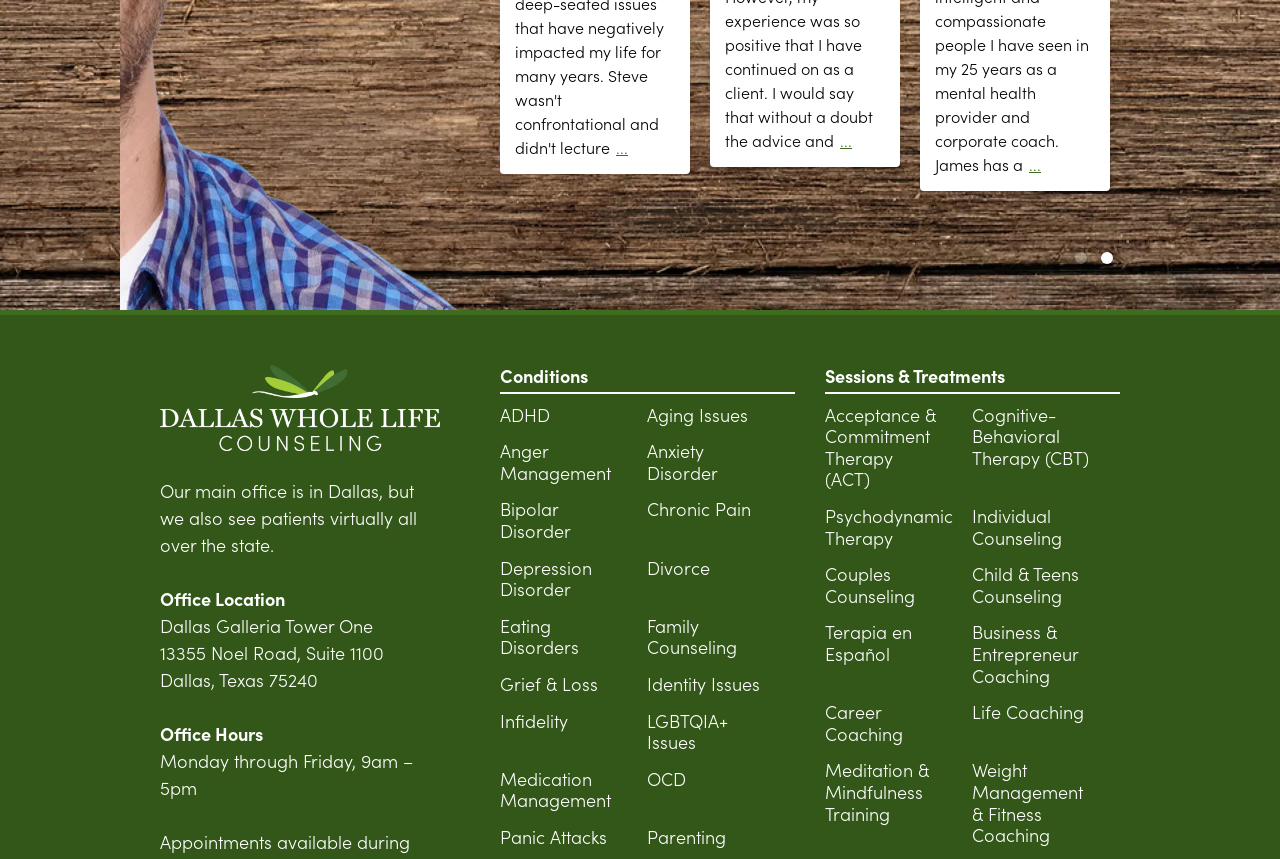Can you determine the bounding box coordinates of the area that needs to be clicked to fulfill the following instruction: "View the 'Office Location'"?

[0.125, 0.682, 0.223, 0.711]